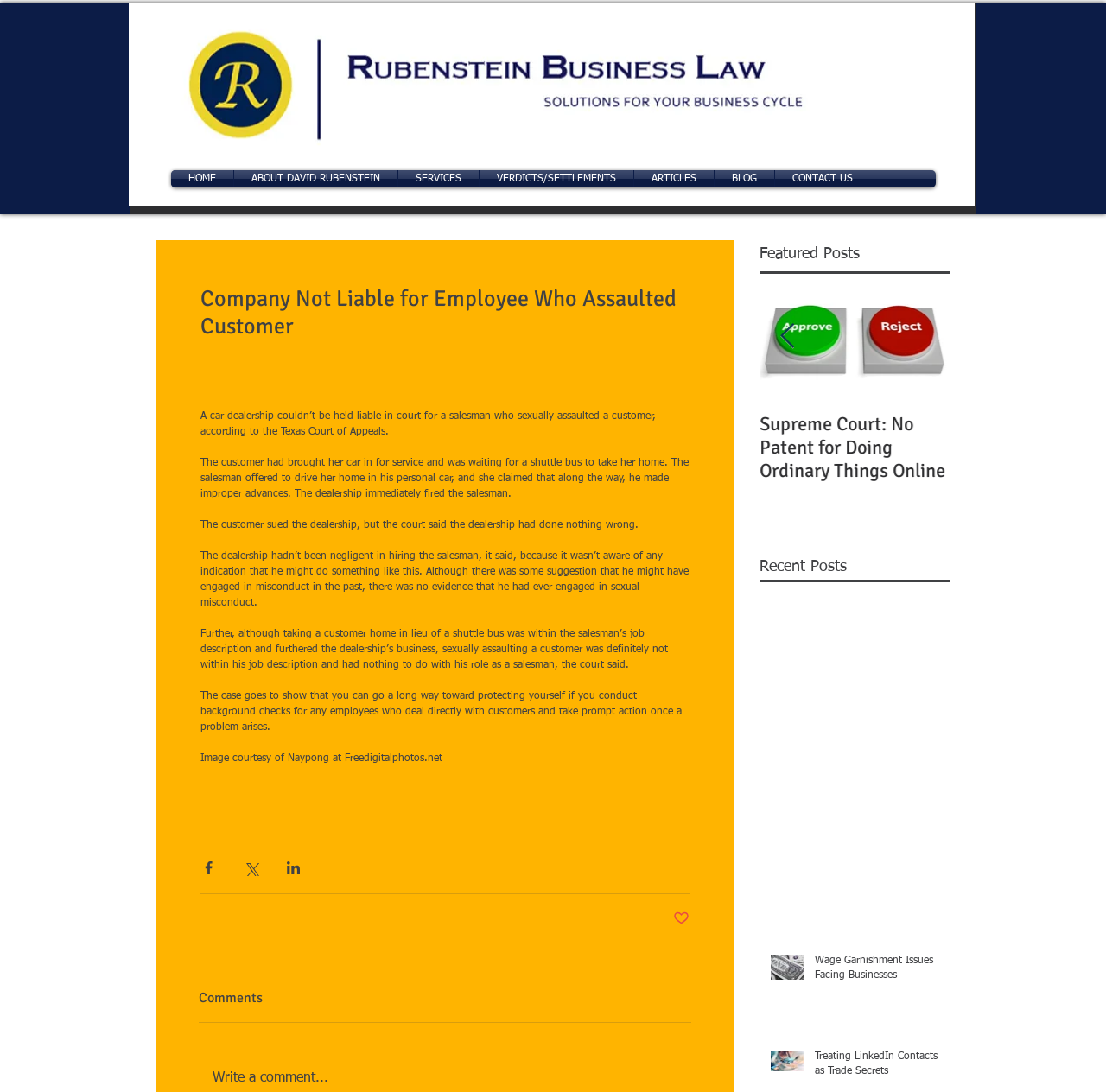What is the topic of the featured post 'Comparative advertising’ was close to the line but okay'?
Using the image, provide a concise answer in one word or a short phrase.

Advertising